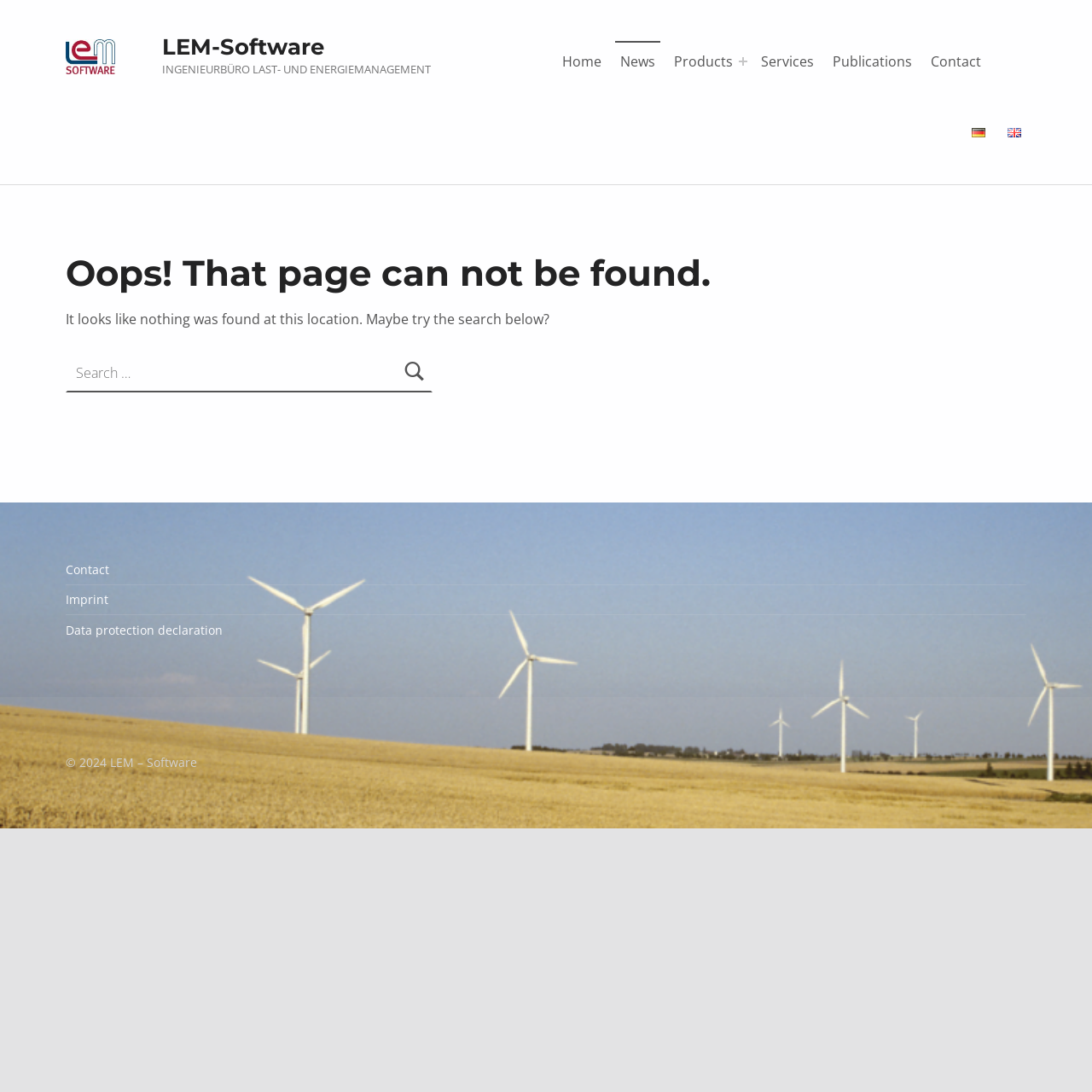What is the copyright year of the webpage?
Answer the question with a detailed explanation, including all necessary information.

I found the copyright information at the bottom of the webpage, which states '© 2024 LEM – Software'.